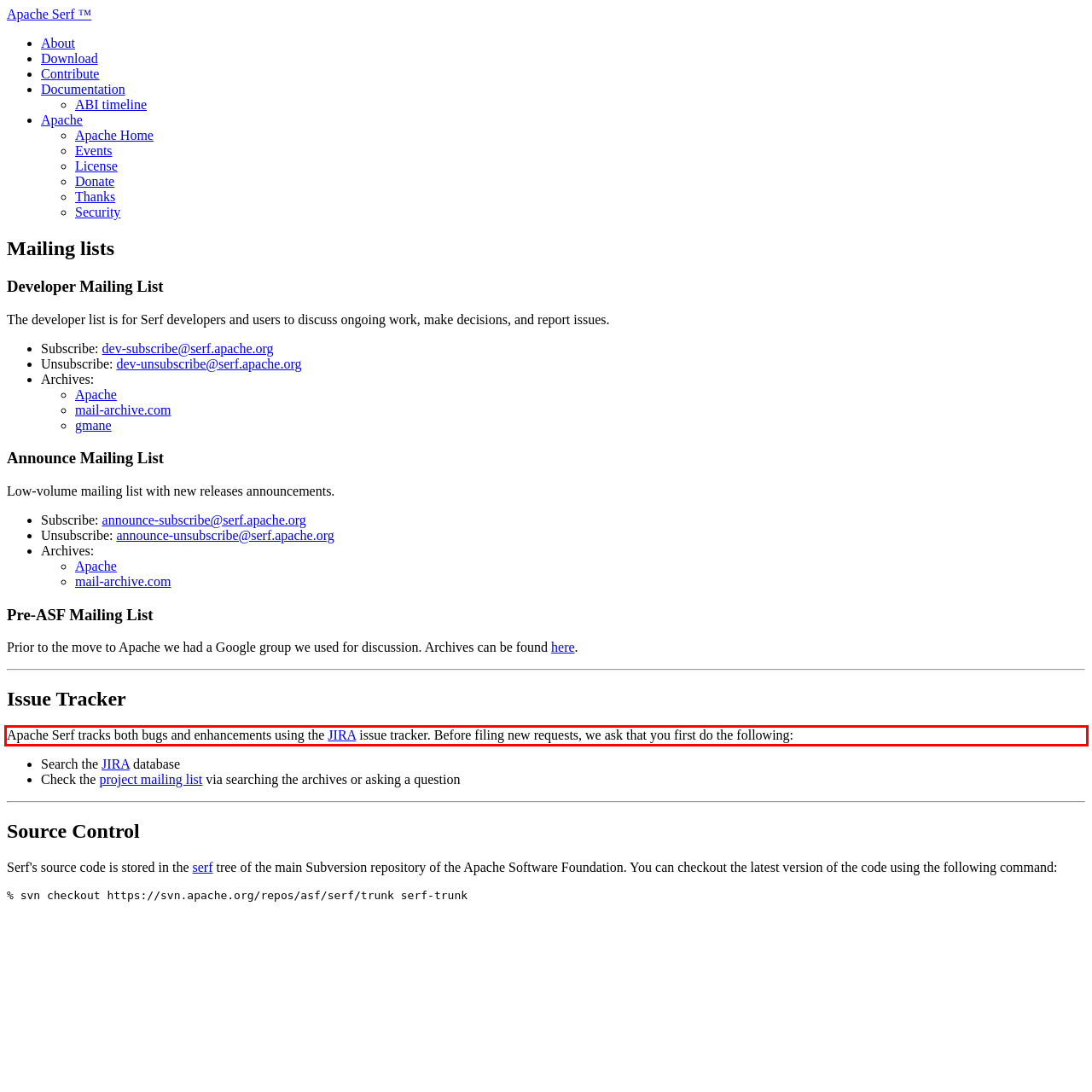Please identify and extract the text content from the UI element encased in a red bounding box on the provided webpage screenshot.

Apache Serf tracks both bugs and enhancements using the JIRA issue tracker. Before filing new requests, we ask that you first do the following: